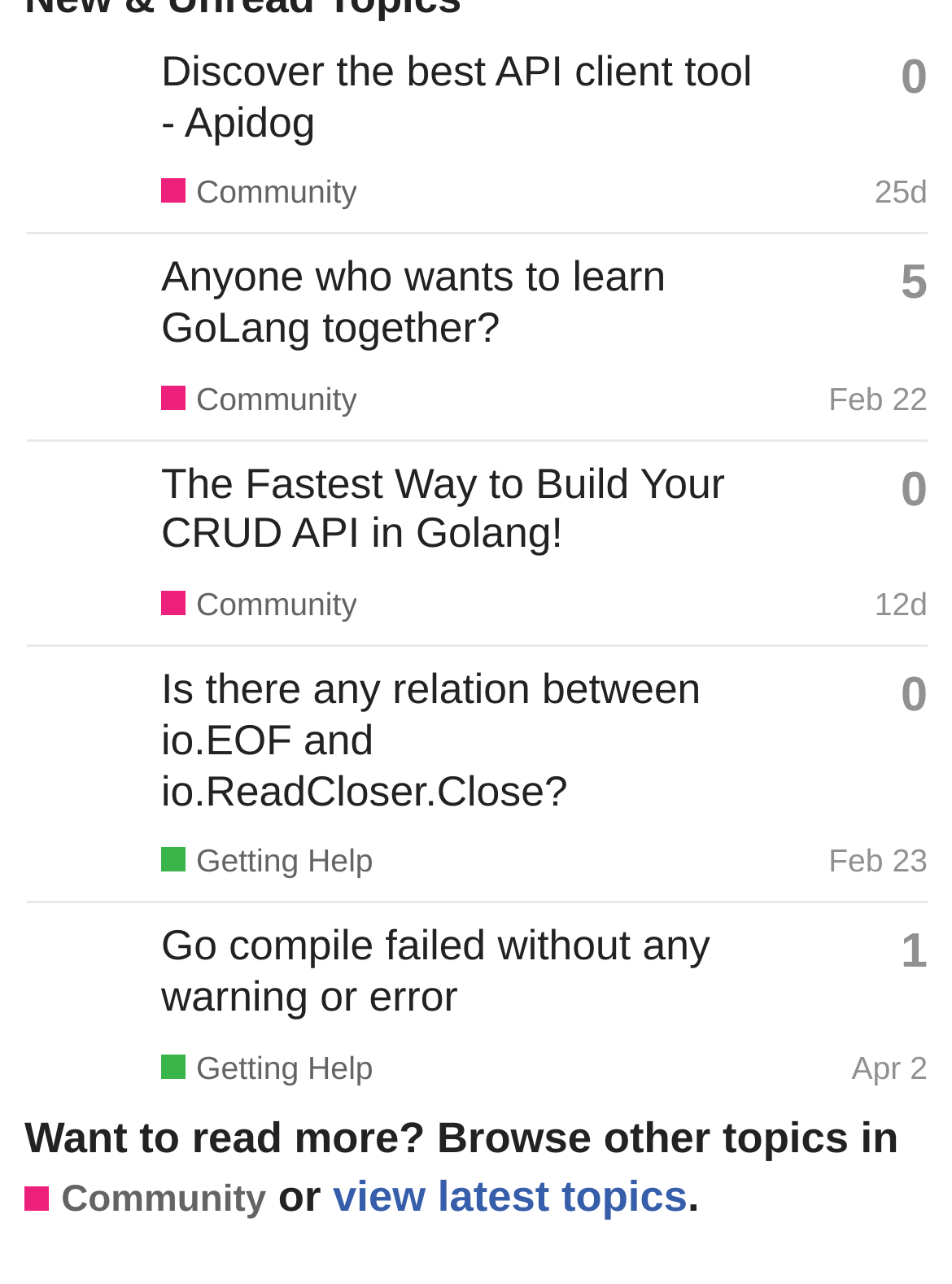How many replies does the topic 'Go compile failed without any warning or error' have?
Respond with a short answer, either a single word or a phrase, based on the image.

1